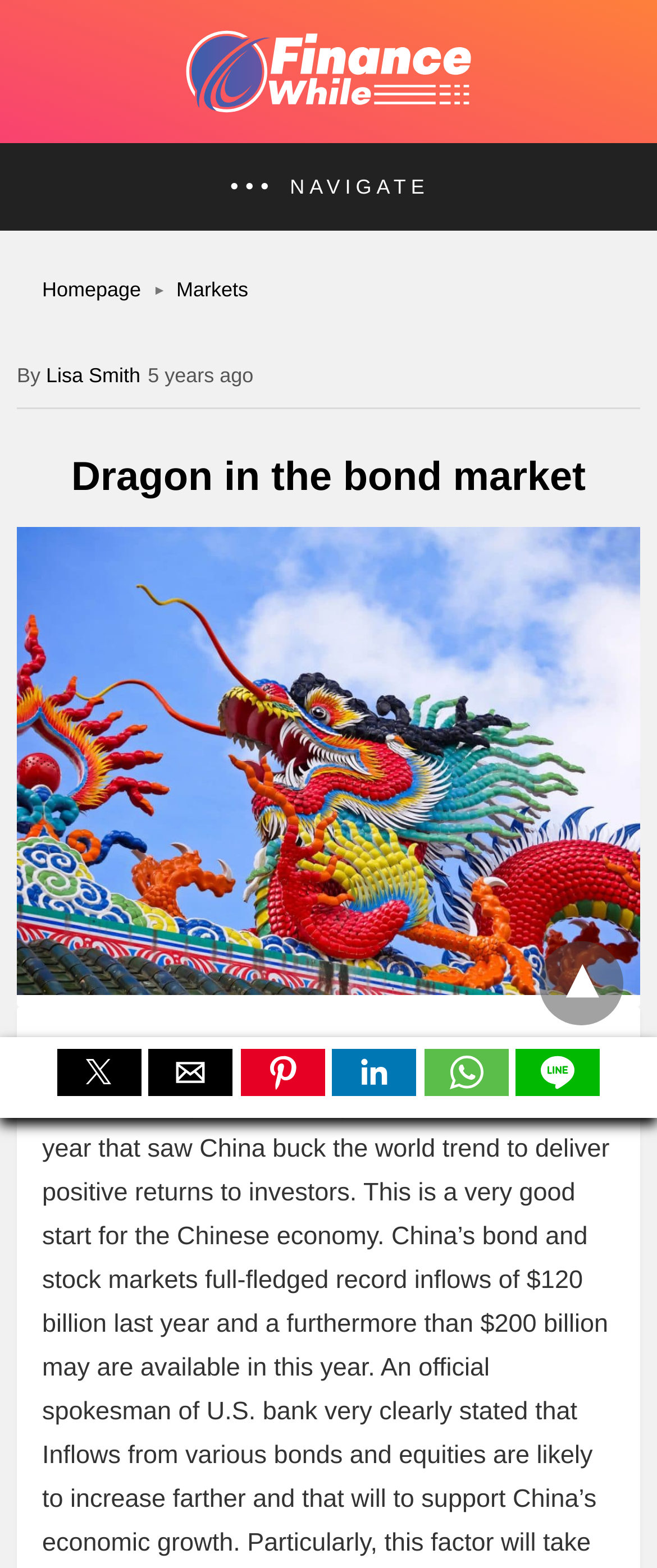Explain in detail what you observe on this webpage.

The webpage is about the Chinese economy, specifically China's entry into the bond market in 2019. At the top left of the page, there is a logo of "FinanceWhile" accompanied by a link to the website. Below the logo, there is a navigation button labeled "Navigation" with a dropdown menu containing links to the "Homepage", "Markets", and a profile link "Lisa Smith" with a timestamp "5 years ago".

The main content of the page is a header section with a heading "Dragon in the bond market" and a large image below it, also titled "Dragon in bond market". The image takes up most of the page's width and about half of its height.

At the bottom of the page, there are social media buttons for Twitter, email, Pinterest, LinkedIn, and WhatsApp, each accompanied by an icon. There is also a link to share the content on the Line platform. On the bottom right, there is a dropdown menu button labeled "▾".

Overall, the page has a simple layout with a clear focus on the main content, which is the article about China's entry into the bond market.